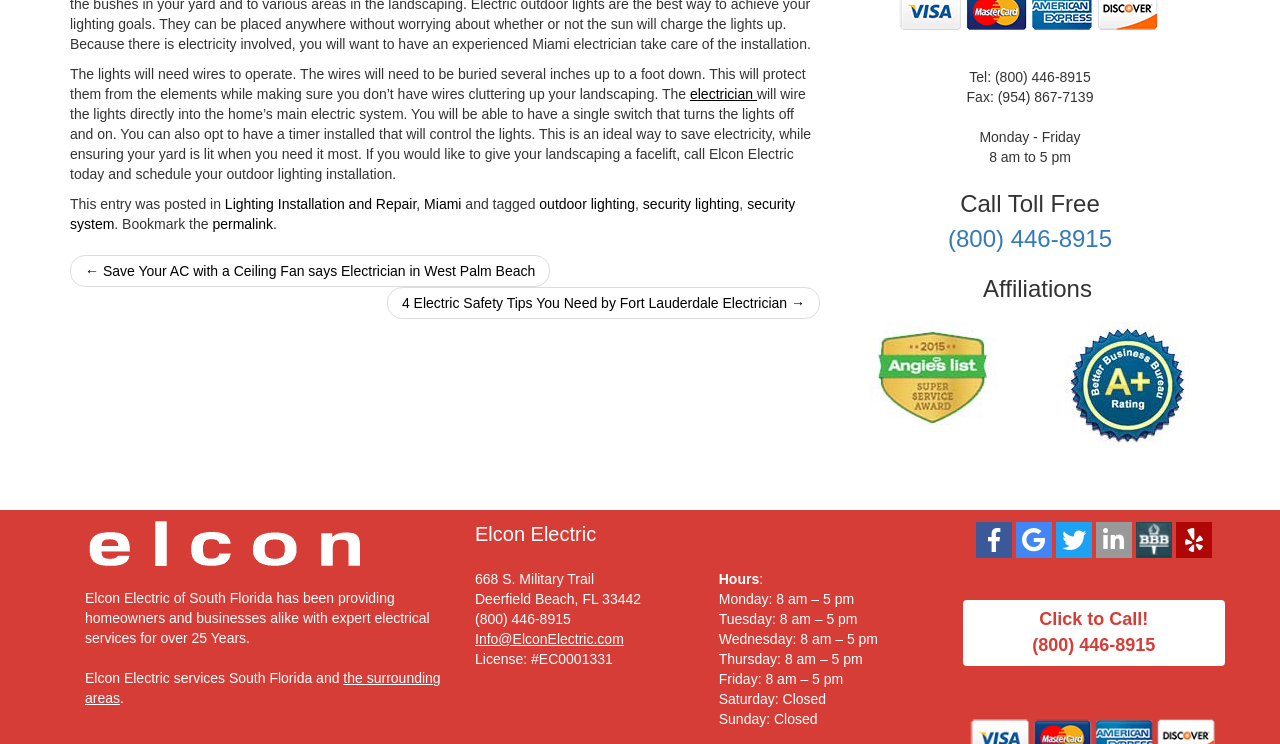Determine the bounding box coordinates of the UI element described below. Use the format (top-left x, top-left y, bottom-right x, bottom-right y) with floating point numbers between 0 and 1: Click to Call!(800) 446-8915

[0.752, 0.852, 0.957, 0.873]